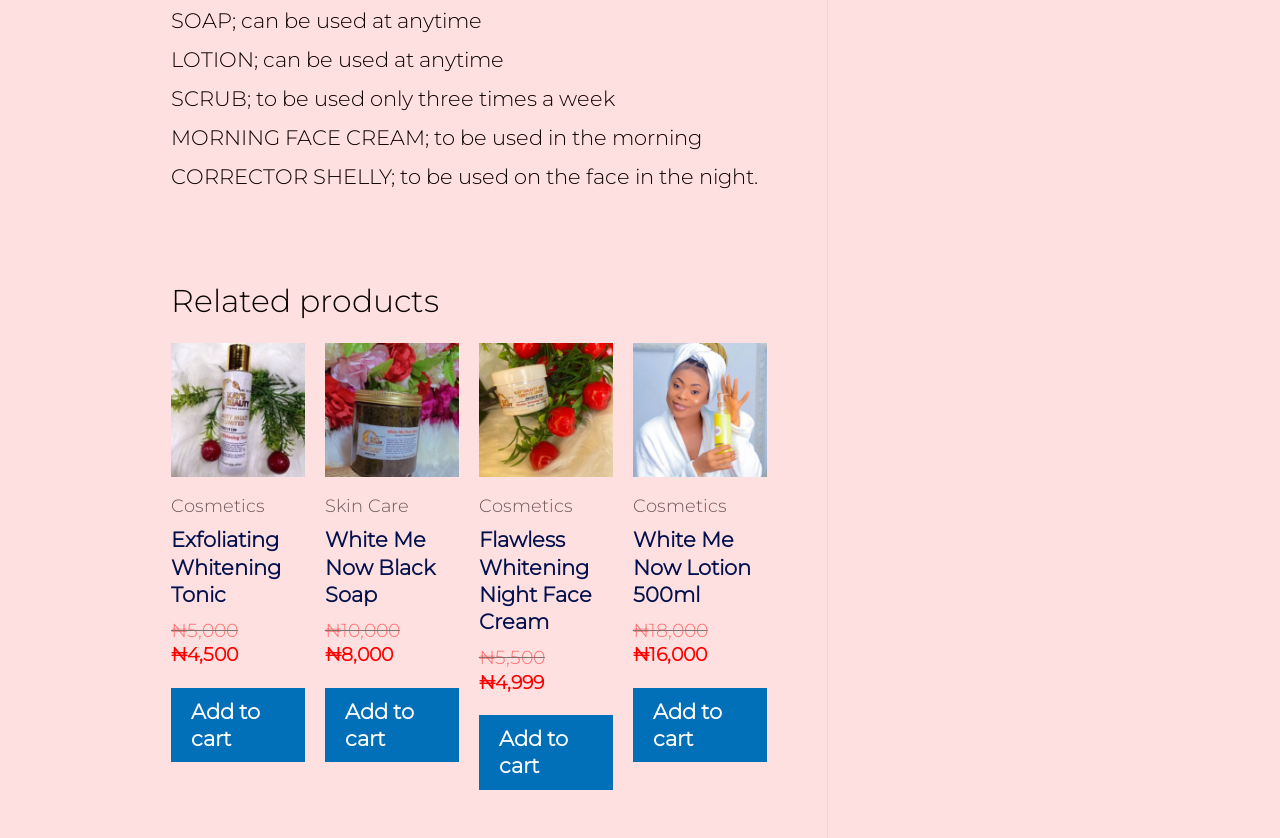Please answer the following question using a single word or phrase: What is the name of the product with the original price of ₦18,000?

White Me Now Lotion 500ml